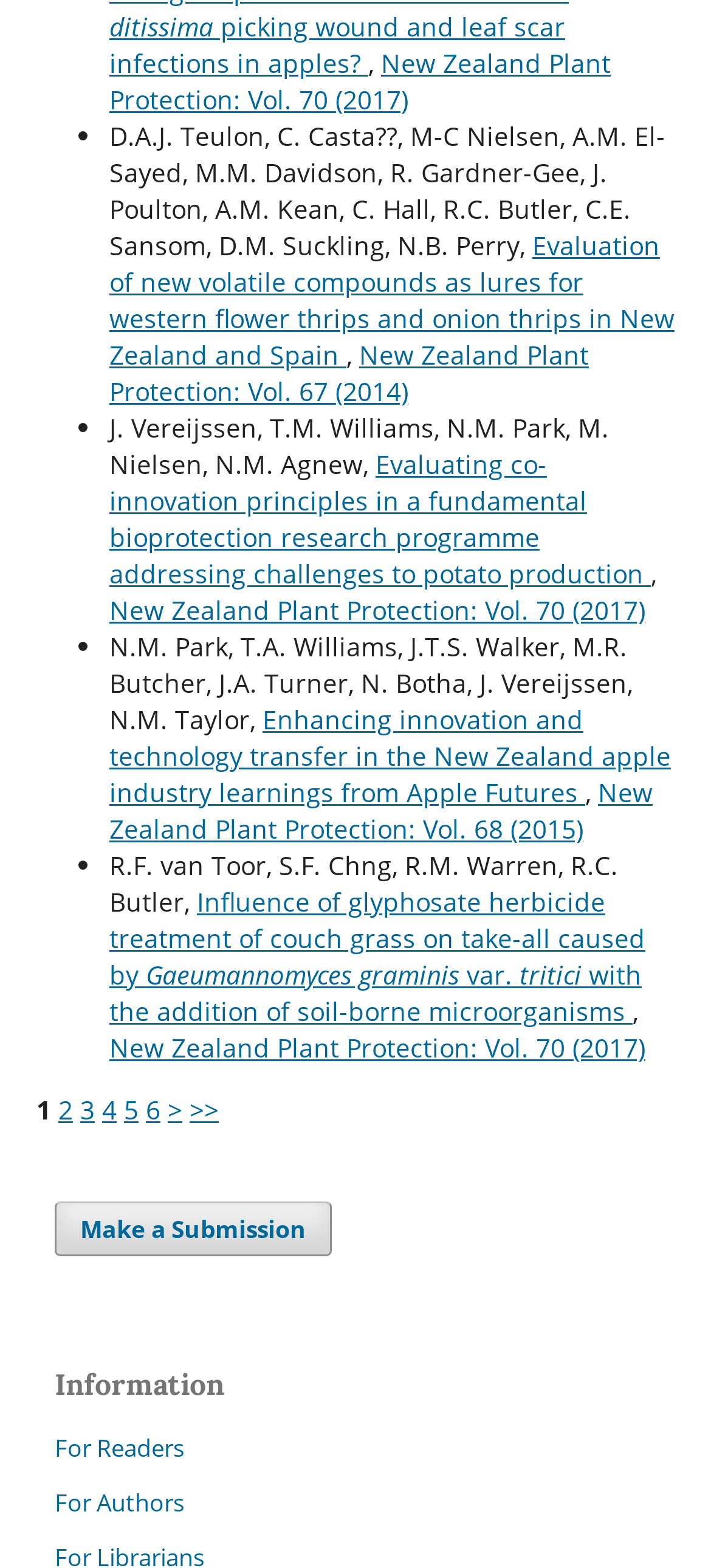Find the bounding box coordinates of the clickable area required to complete the following action: "Make a Submission".

[0.077, 0.766, 0.467, 0.801]